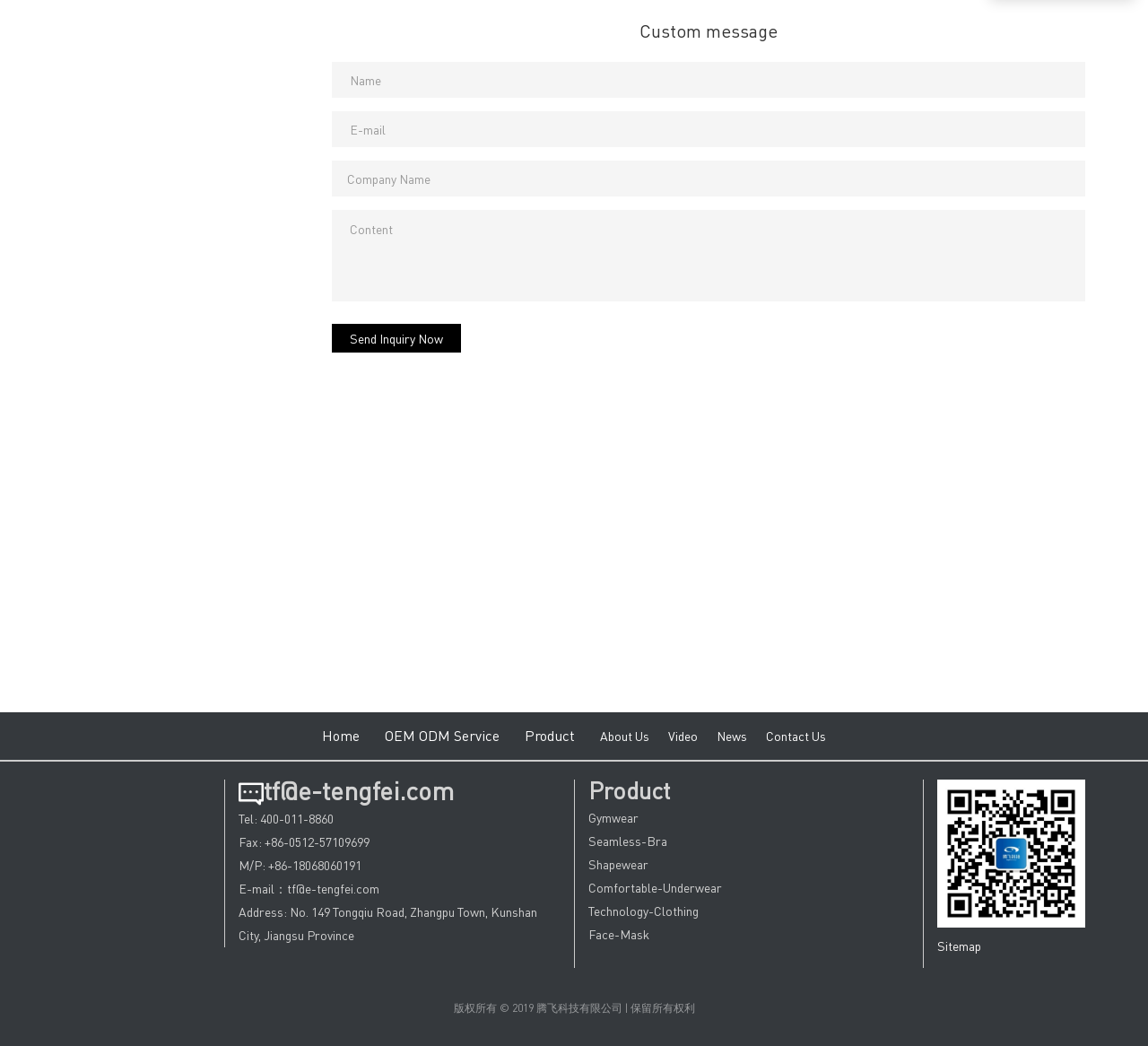Respond to the question below with a single word or phrase:
What is the company's email address?

tf@e-tengfei.com